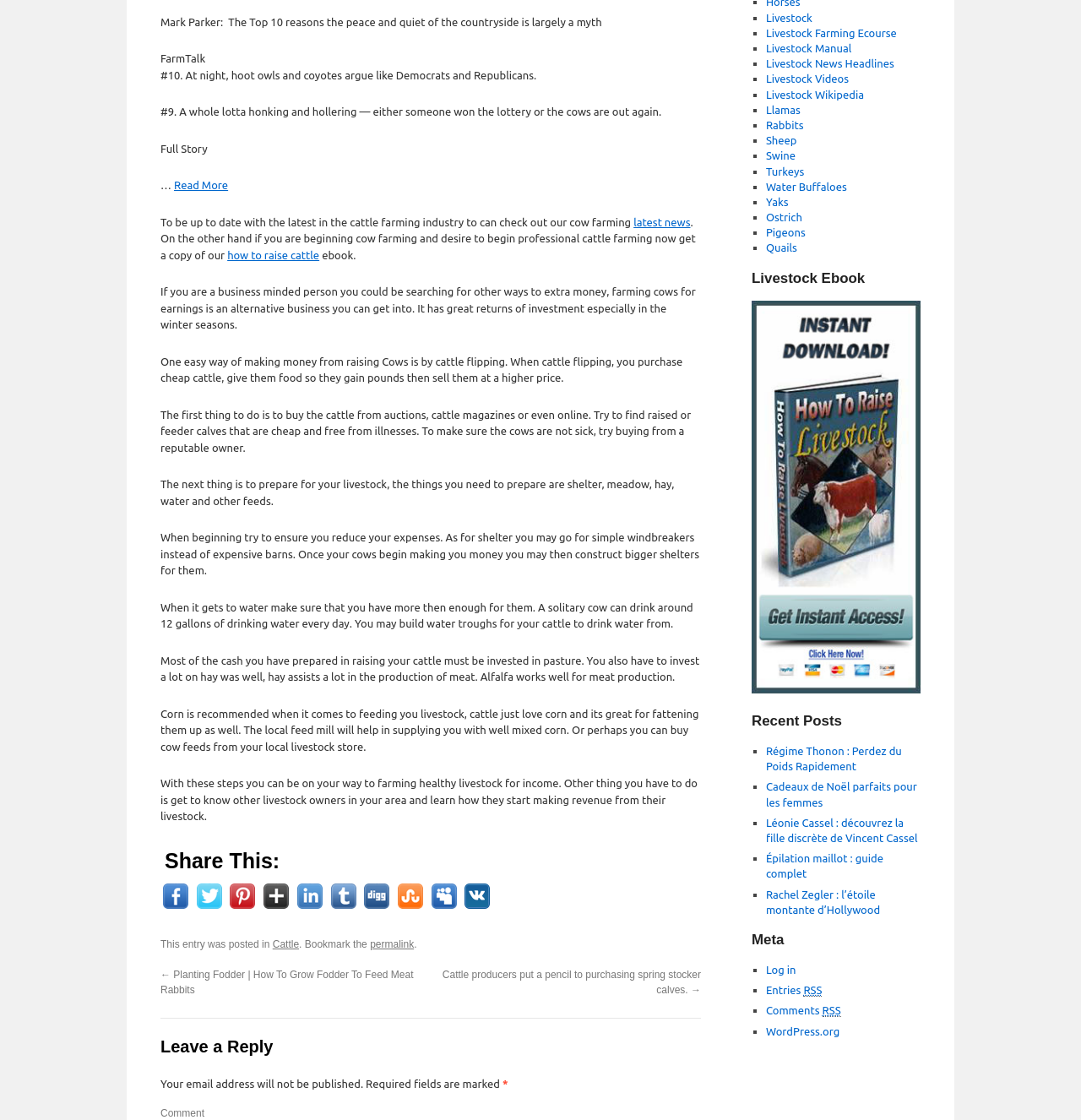Find the bounding box of the UI element described as follows: "Pigeons".

[0.709, 0.202, 0.745, 0.213]